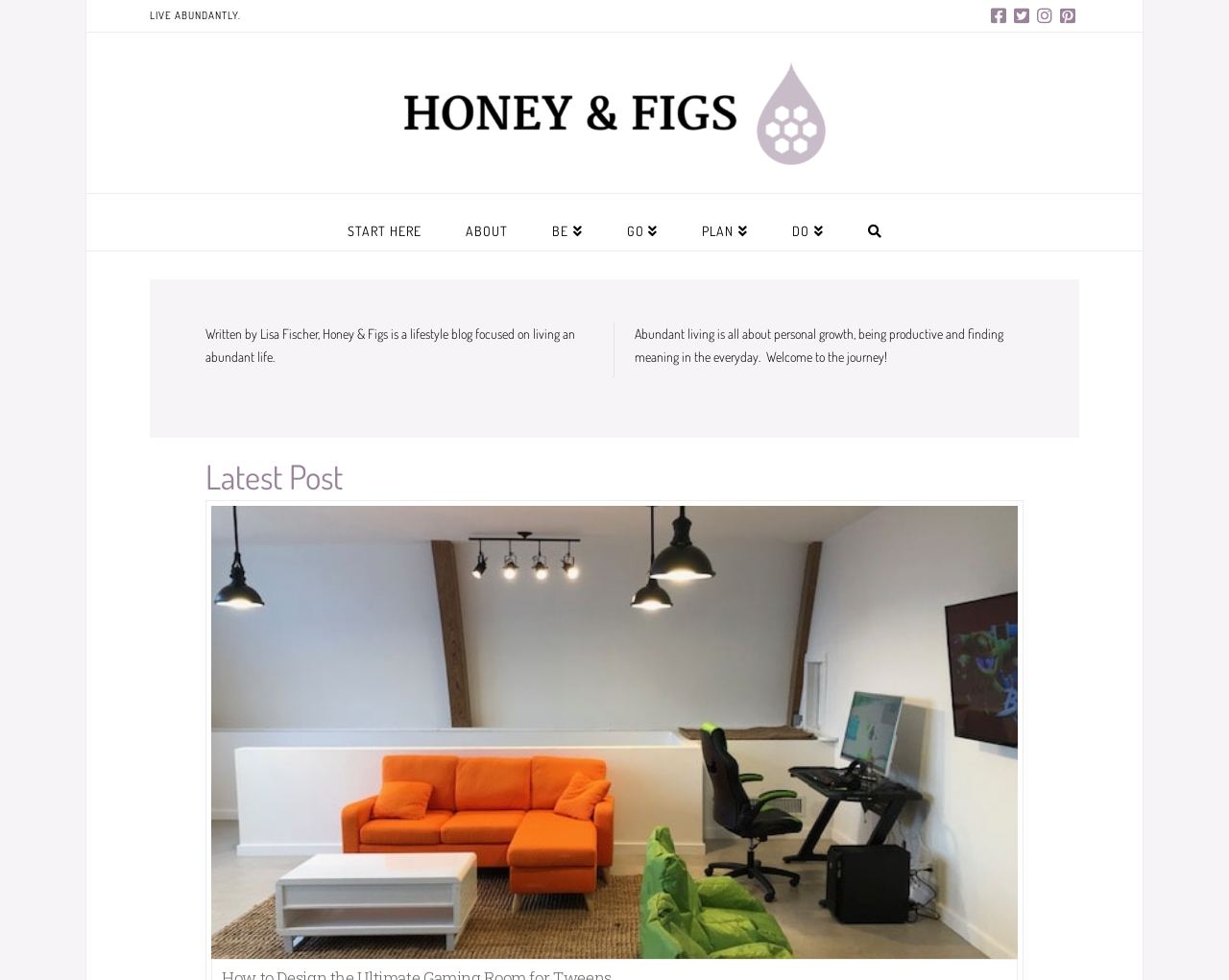Pinpoint the bounding box coordinates of the clickable area needed to execute the instruction: "Explore the latest post". The coordinates should be specified as four float numbers between 0 and 1, i.e., [left, top, right, bottom].

[0.167, 0.462, 0.833, 0.51]